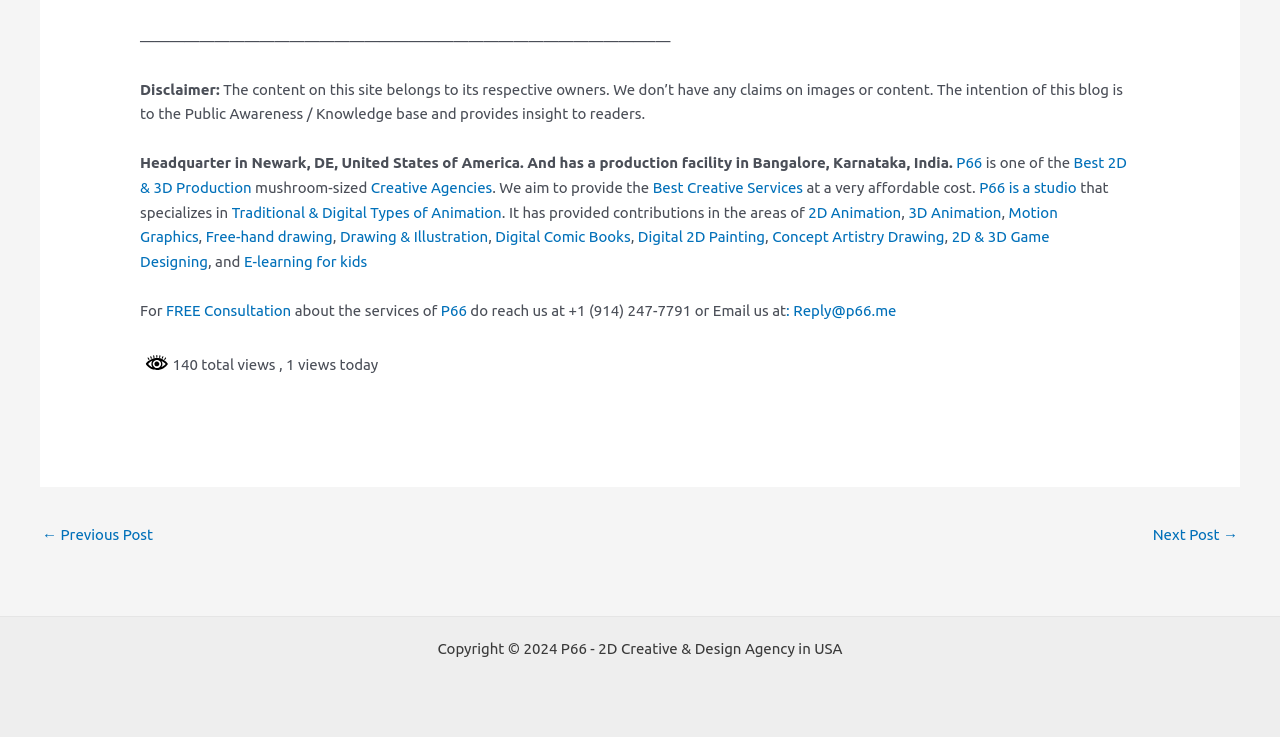Please locate the bounding box coordinates of the element that should be clicked to complete the given instruction: "Click on 'FREE Consultation'".

[0.13, 0.41, 0.227, 0.433]